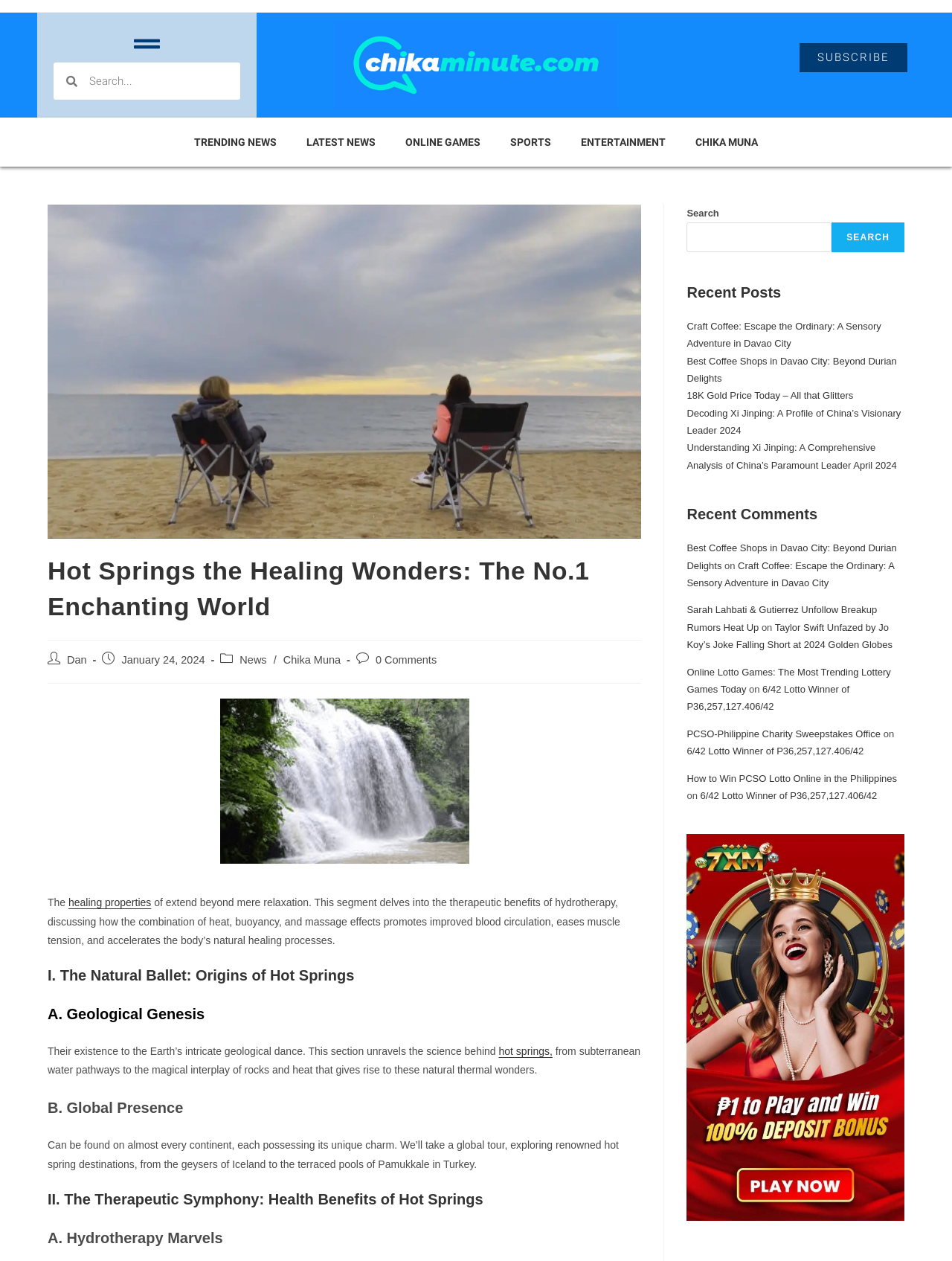Pinpoint the bounding box coordinates of the element you need to click to execute the following instruction: "View the trending news". The bounding box should be represented by four float numbers between 0 and 1, in the format [left, top, right, bottom].

[0.188, 0.099, 0.306, 0.126]